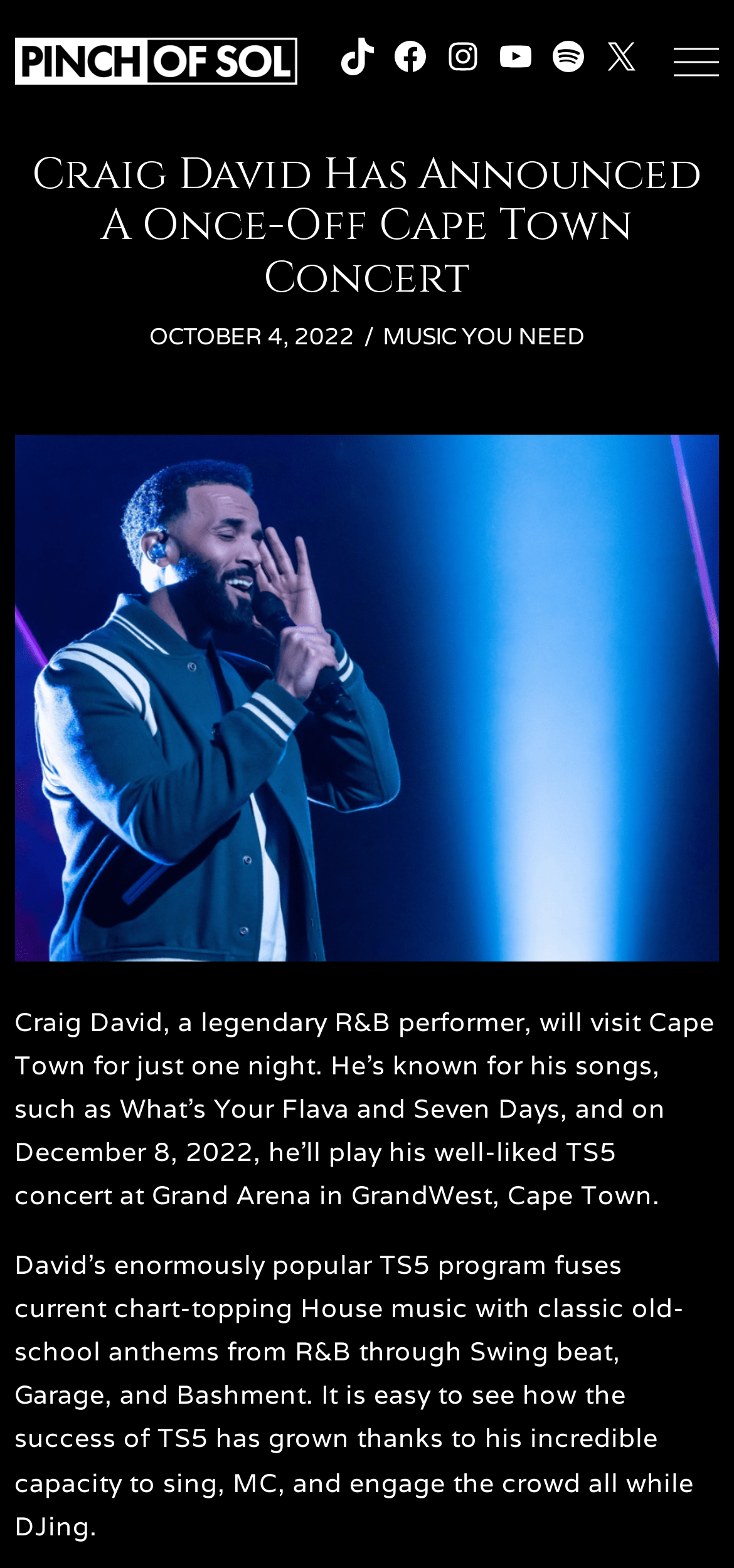Locate the UI element described as follows: "X". Return the bounding box coordinates as four float numbers between 0 and 1 in the order [left, top, right, bottom].

[0.821, 0.024, 0.872, 0.048]